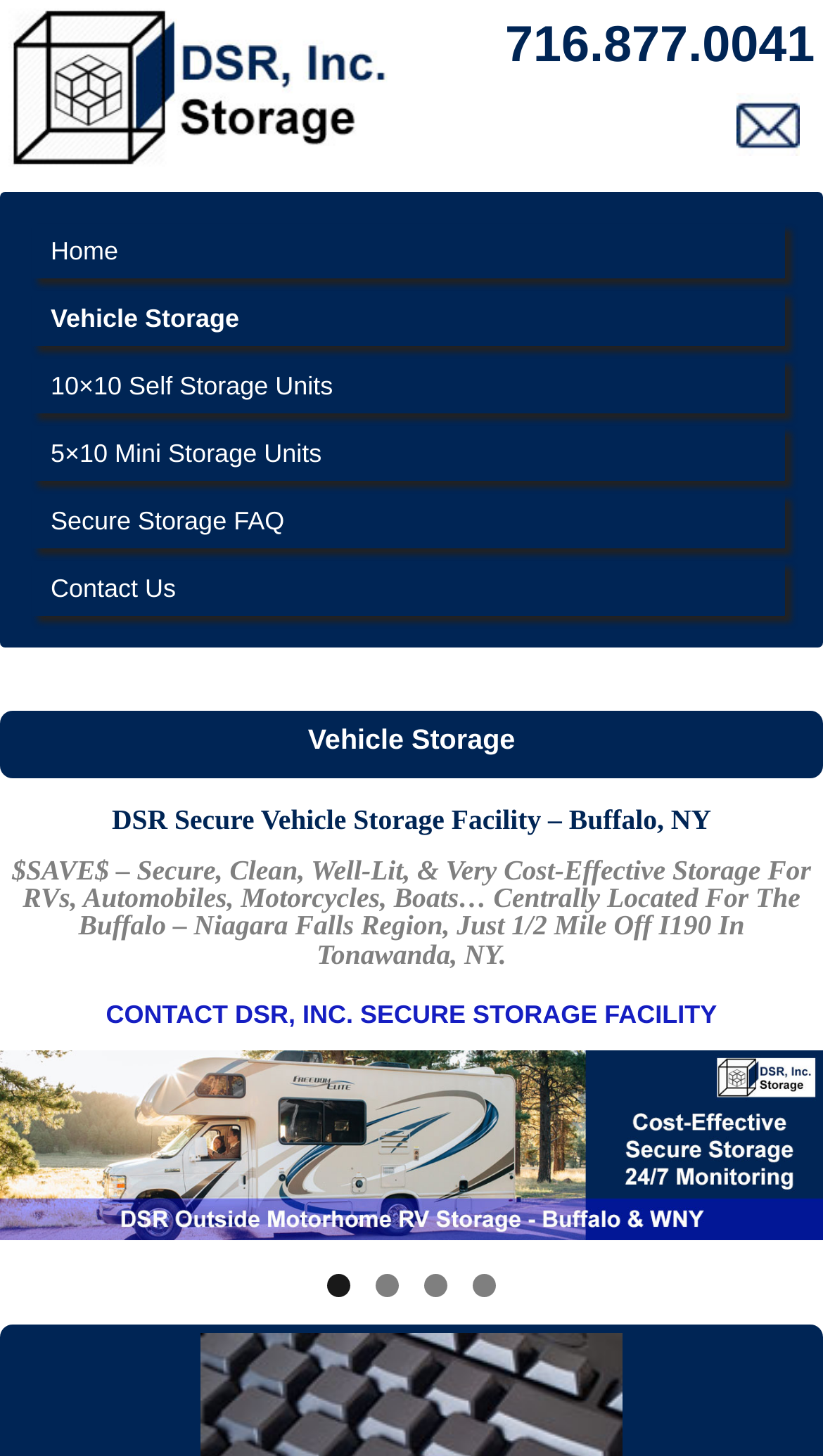Using the information in the image, could you please answer the following question in detail:
How many types of storage units are listed?

I counted the number of links under the 'Vehicle Storage' section, which are '10×10 Self Storage Units', '5×10 Mini Storage Units', and 'Secure Storage FAQ'. Although 'Secure Storage FAQ' is not a type of storage unit, I assume the question is asking for the number of storage unit types, so I counted 3.